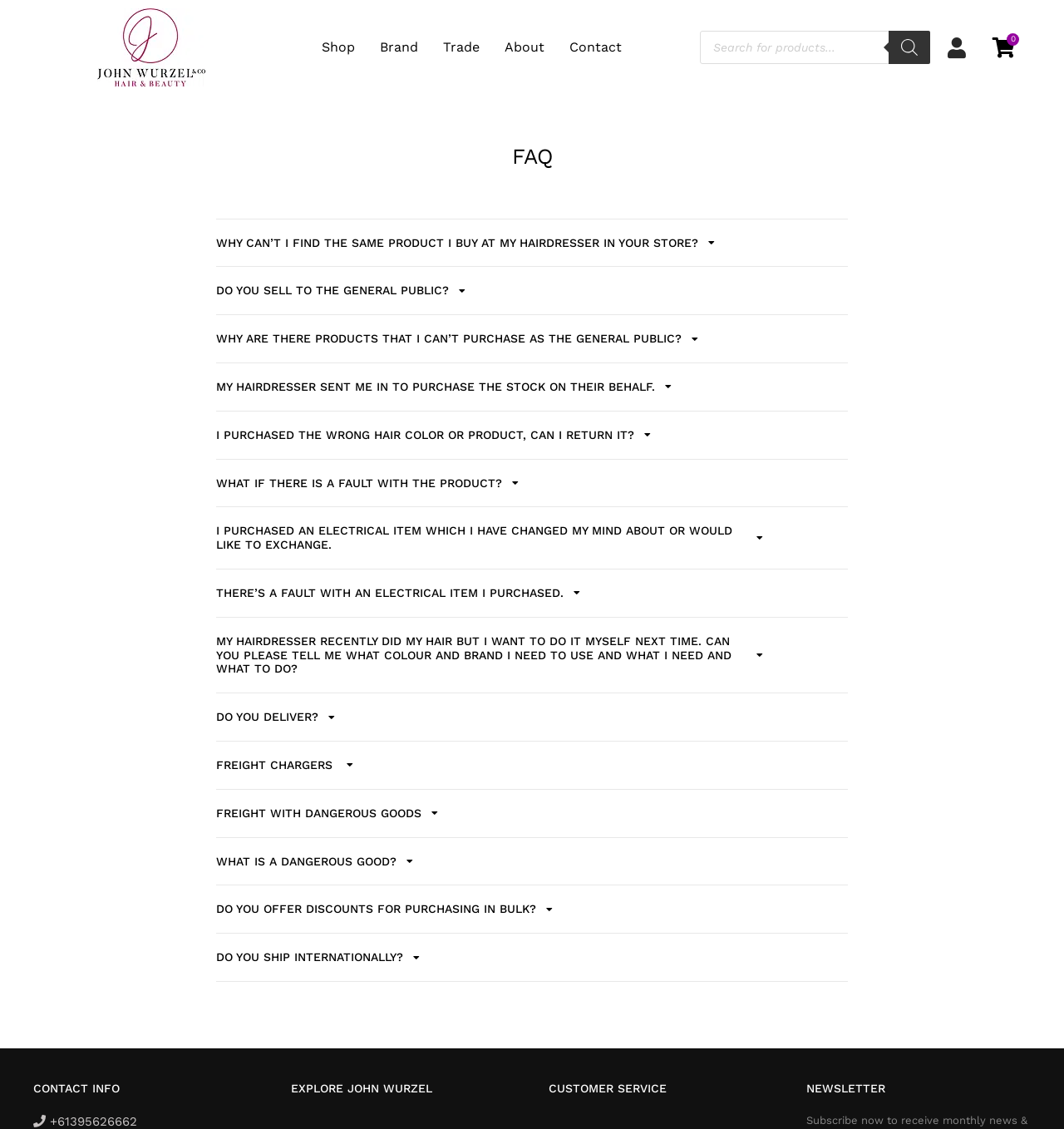Please determine the bounding box coordinates of the clickable area required to carry out the following instruction: "Contact us". The coordinates must be four float numbers between 0 and 1, represented as [left, top, right, bottom].

[0.523, 0.025, 0.596, 0.059]